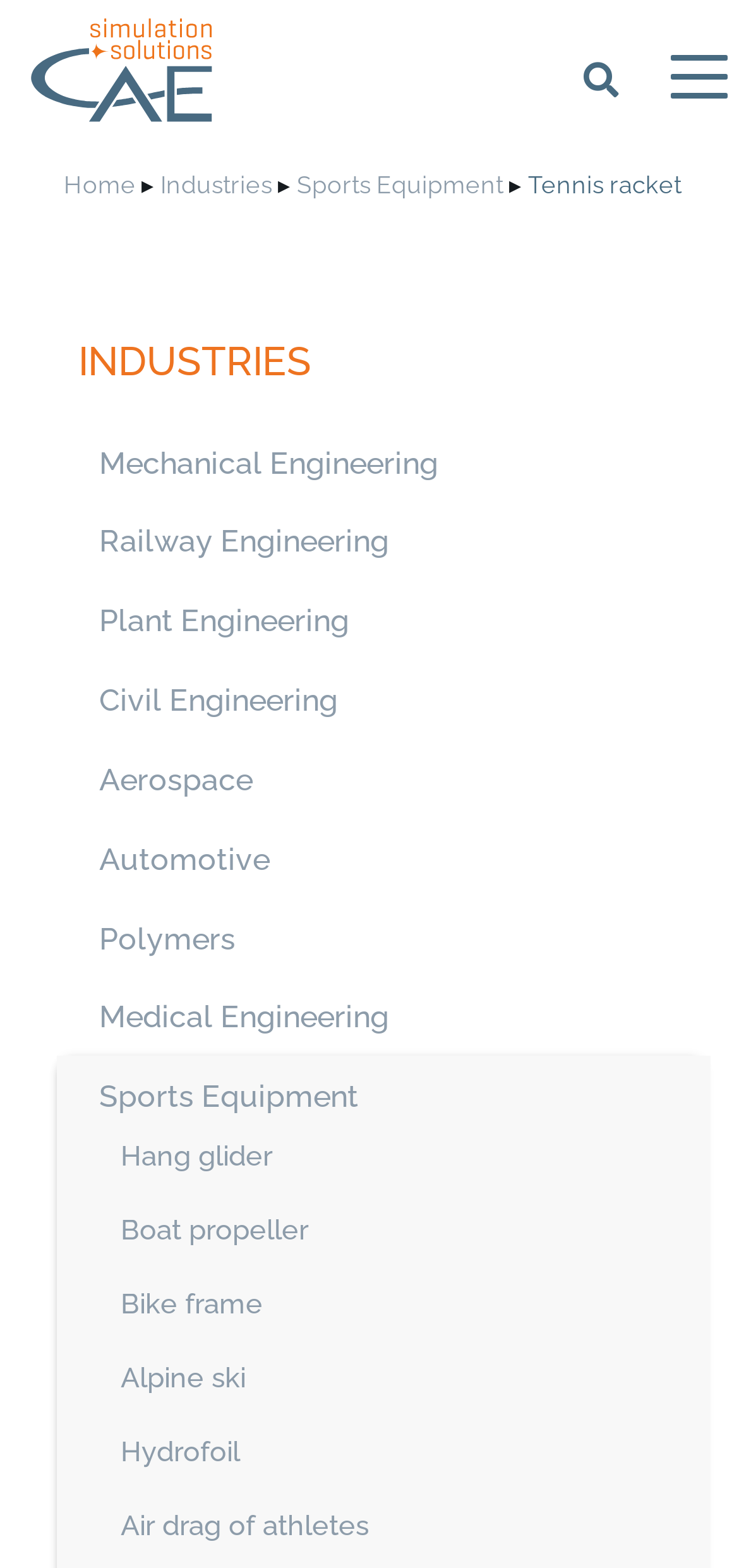How many links are in the main navigation menu?
Identify the answer in the screenshot and reply with a single word or phrase.

5